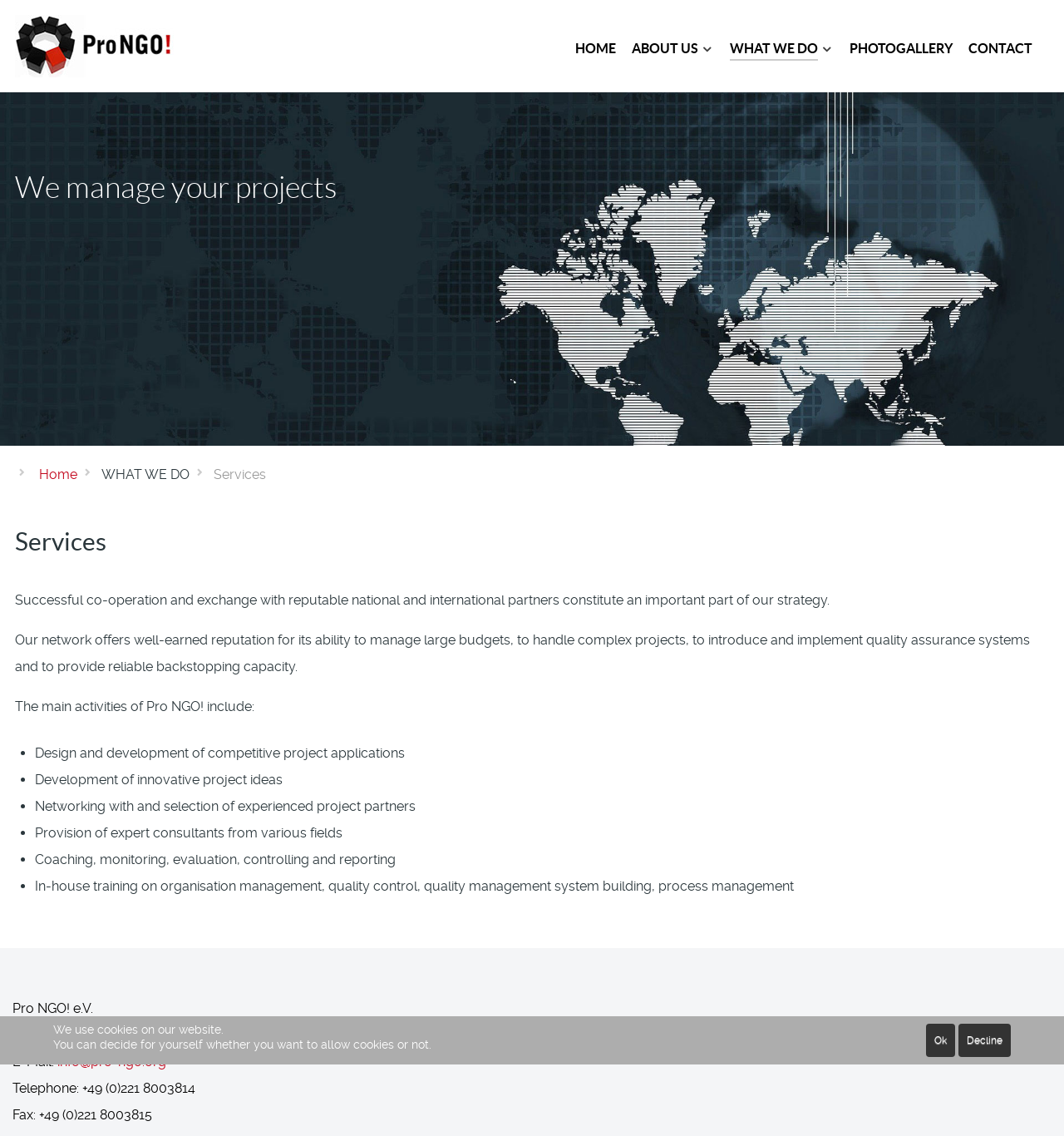Find the bounding box coordinates corresponding to the UI element with the description: "ABOUT US". The coordinates should be formatted as [left, top, right, bottom], with values as floats between 0 and 1.

[0.594, 0.033, 0.671, 0.055]